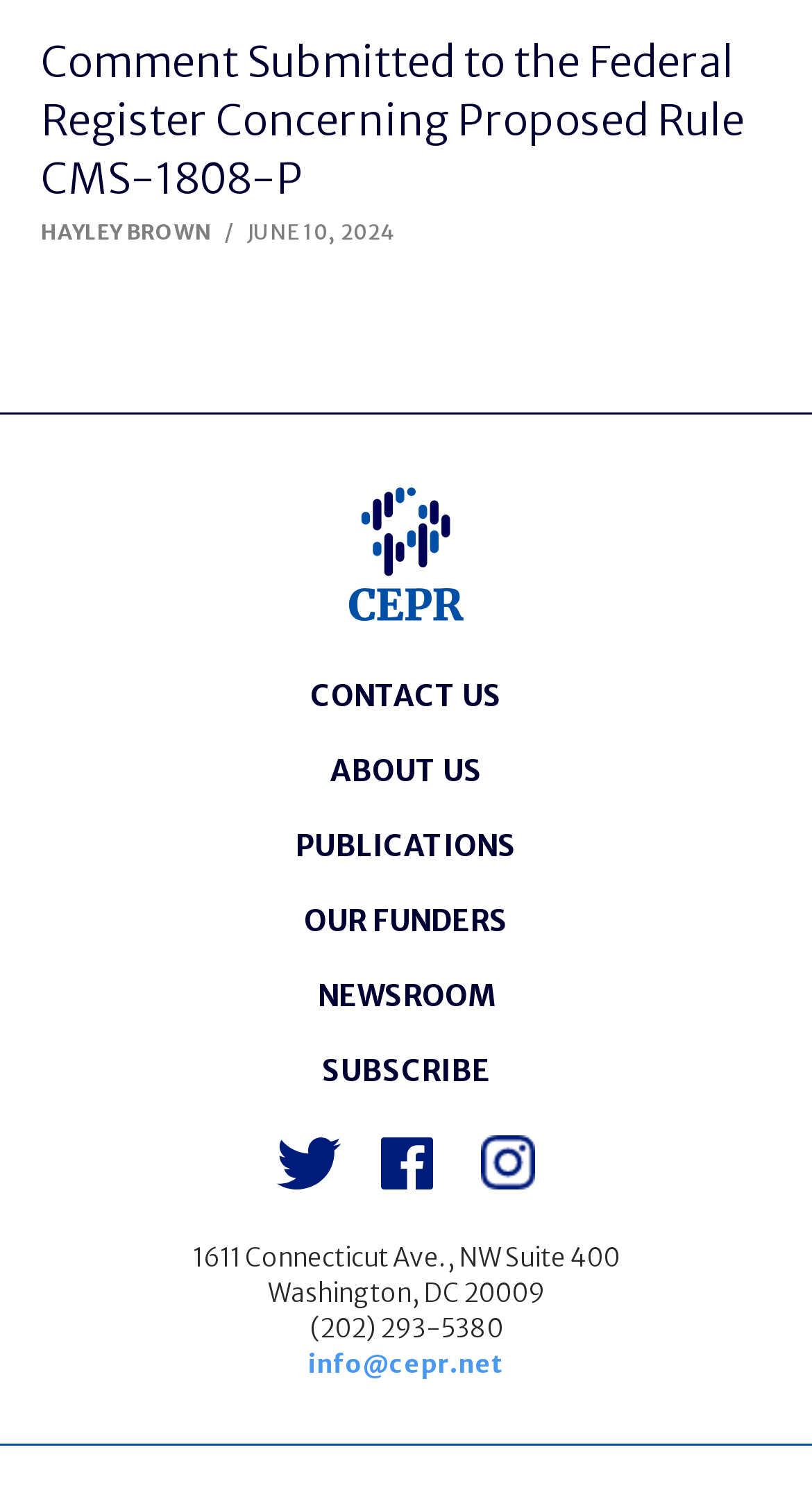Locate the bounding box coordinates of the item that should be clicked to fulfill the instruction: "Check the 'NEWSROOM' section".

[0.391, 0.653, 0.609, 0.678]